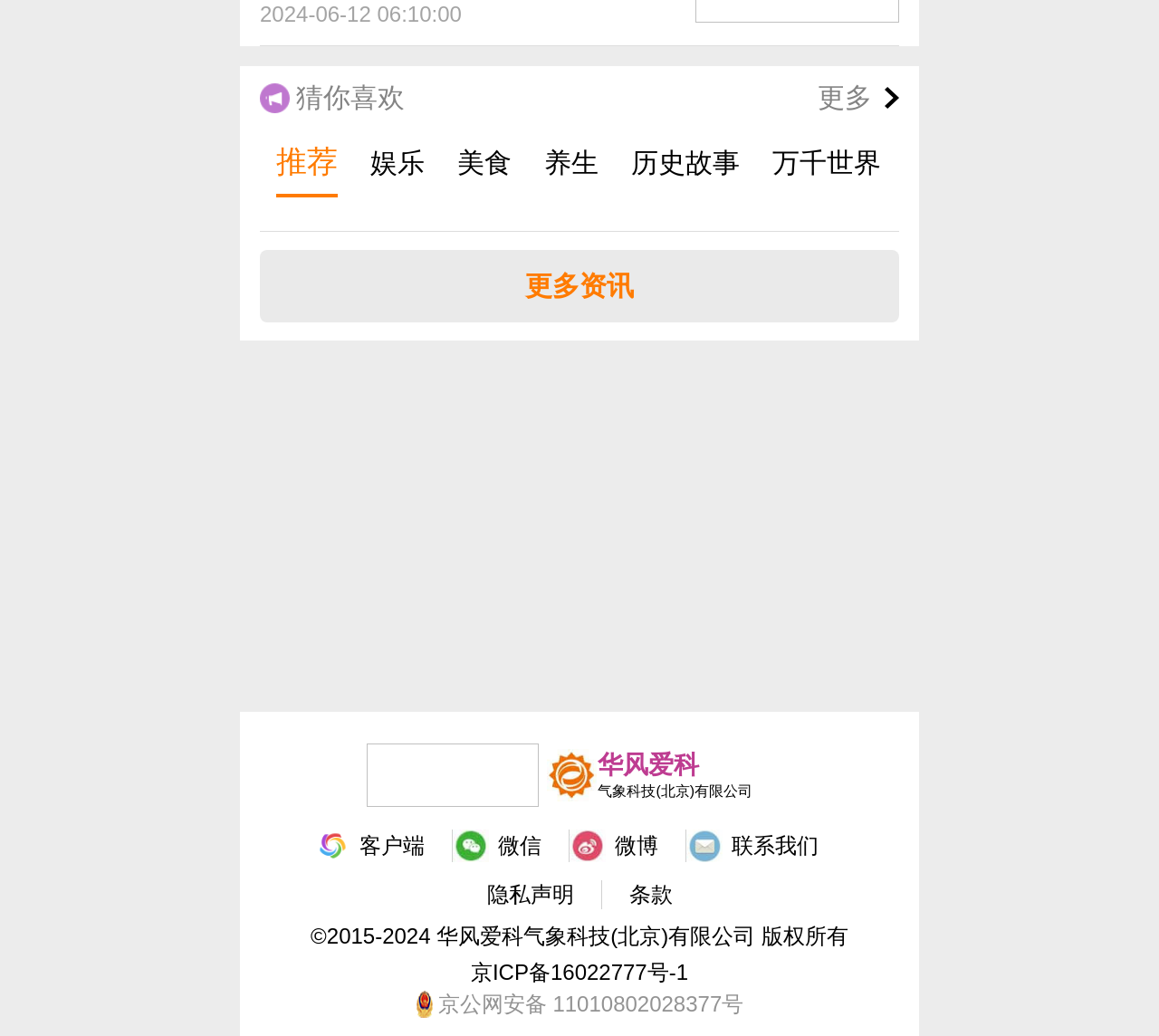Identify the bounding box coordinates of the clickable region necessary to fulfill the following instruction: "View more information about '历史故事'". The bounding box coordinates should be four float numbers between 0 and 1, i.e., [left, top, right, bottom].

[0.545, 0.126, 0.638, 0.191]